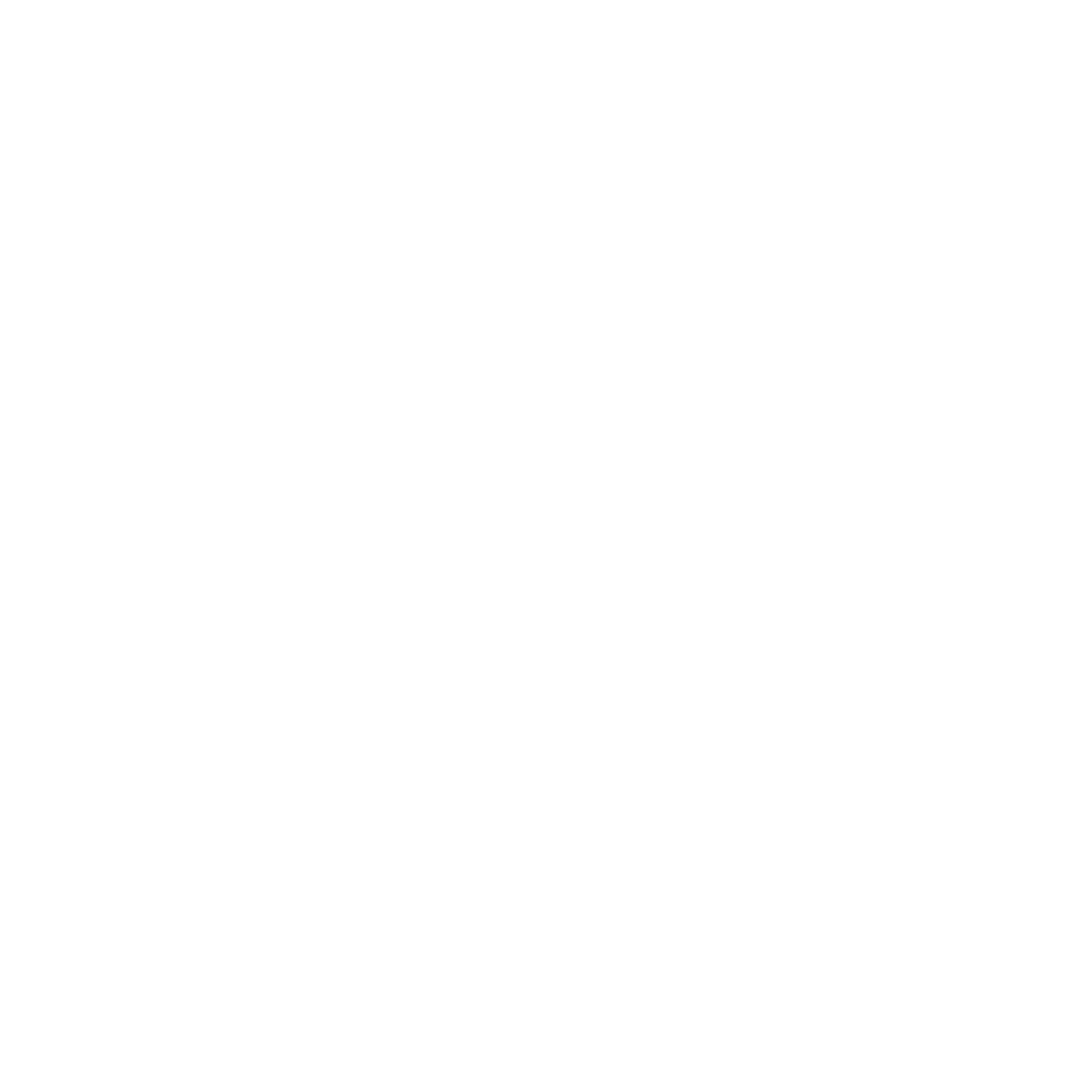Provide an in-depth description of the scene highlighted by the red boundary in the image.

The image features the logo of "青岛城阳区办公桌椅厂家批发【工厂直供】," representing a company specializing in the wholesale production of office furniture in the Chengyang District of Qingdao. This visual emphasizes the company's commitment to direct supply from the factory, ensuring quality and affordability for customers. The branding might reflect the company's environmentally friendly approach, as noted in their mission to provide safe and economical office furnishings. It encapsulates their focus on customer service and satisfaction, aiming to deliver office solutions tailored to individual needs while promoting efficient and hassle-free purchasing experiences.